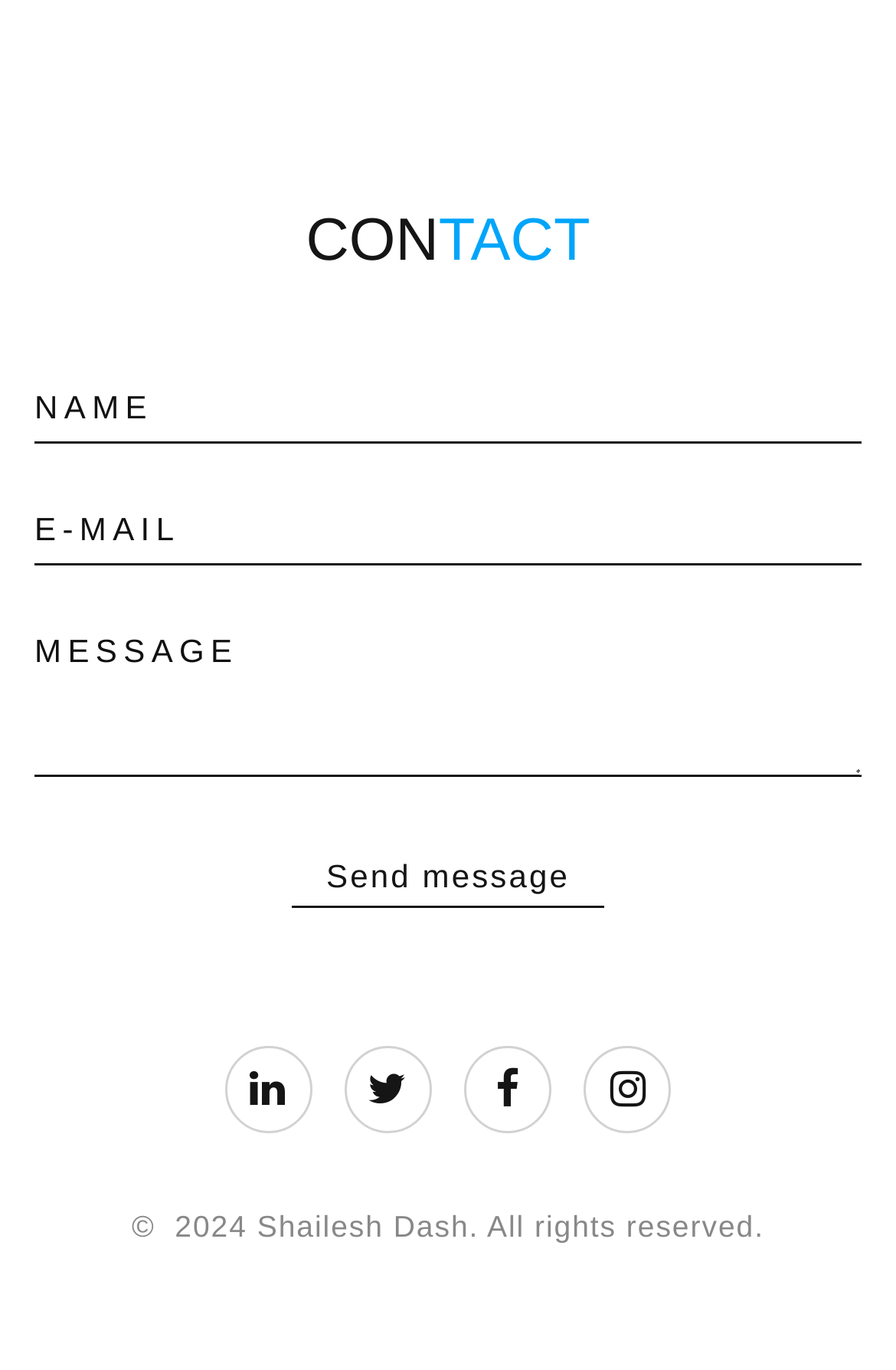Determine the bounding box coordinates for the HTML element mentioned in the following description: "parent_node: E-MAIL name="email"". The coordinates should be a list of four floats ranging from 0 to 1, represented as [left, top, right, bottom].

[0.038, 0.358, 0.962, 0.413]